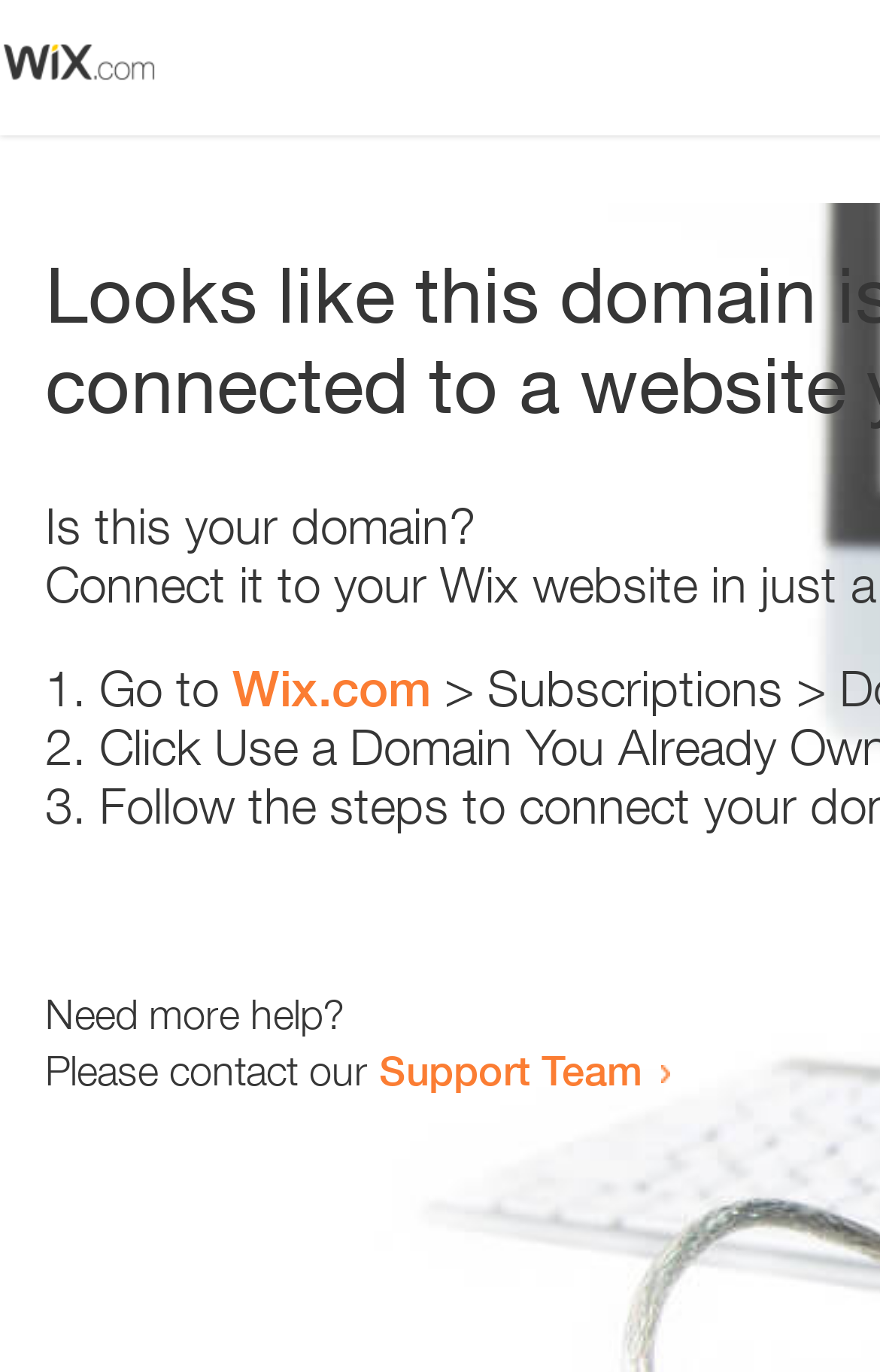Please identify the webpage's heading and generate its text content.

Looks like this domain isn't
connected to a website yet